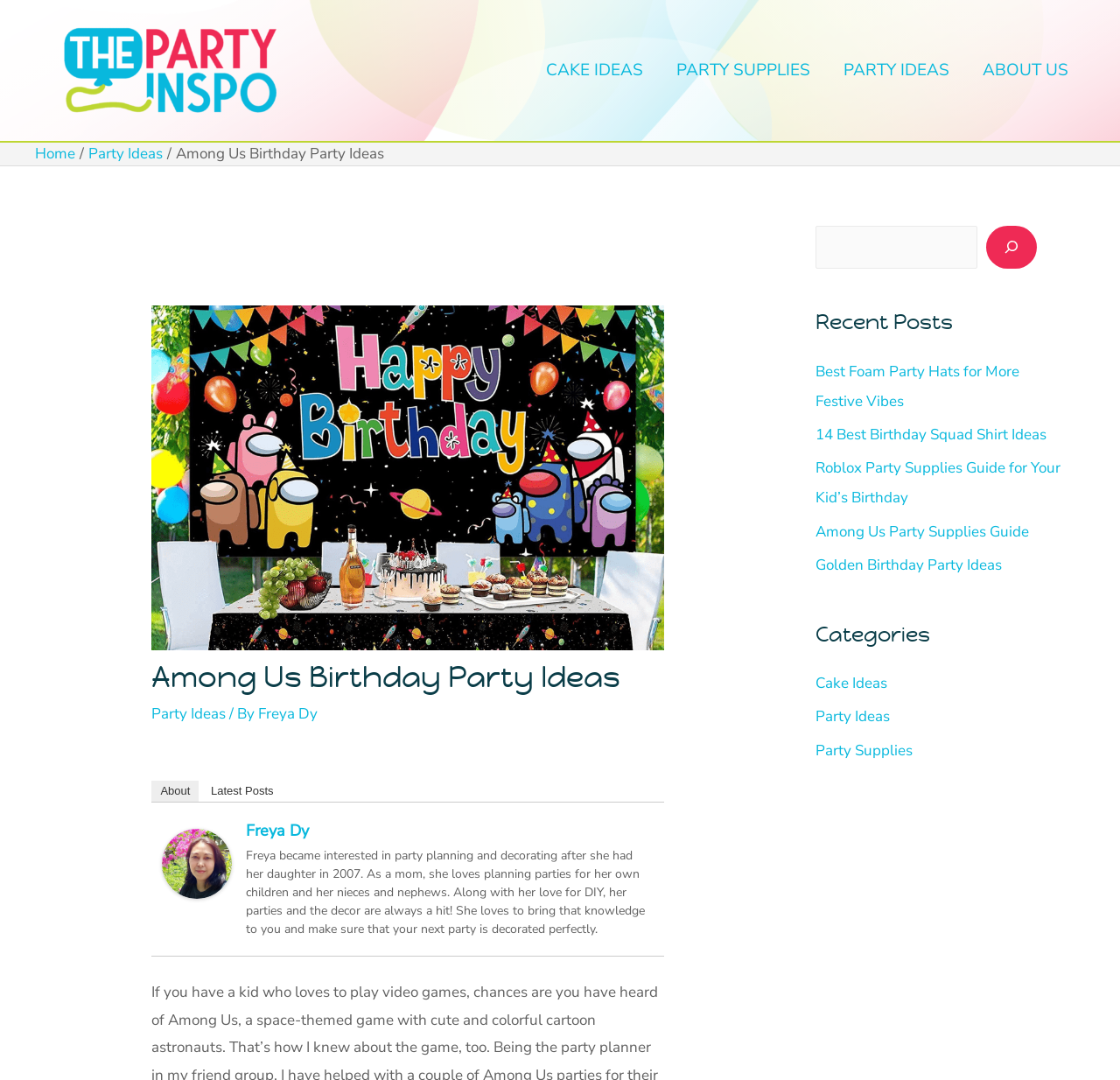Please indicate the bounding box coordinates for the clickable area to complete the following task: "Check out the 'Recent Posts' section". The coordinates should be specified as four float numbers between 0 and 1, i.e., [left, top, right, bottom].

[0.728, 0.287, 0.953, 0.537]